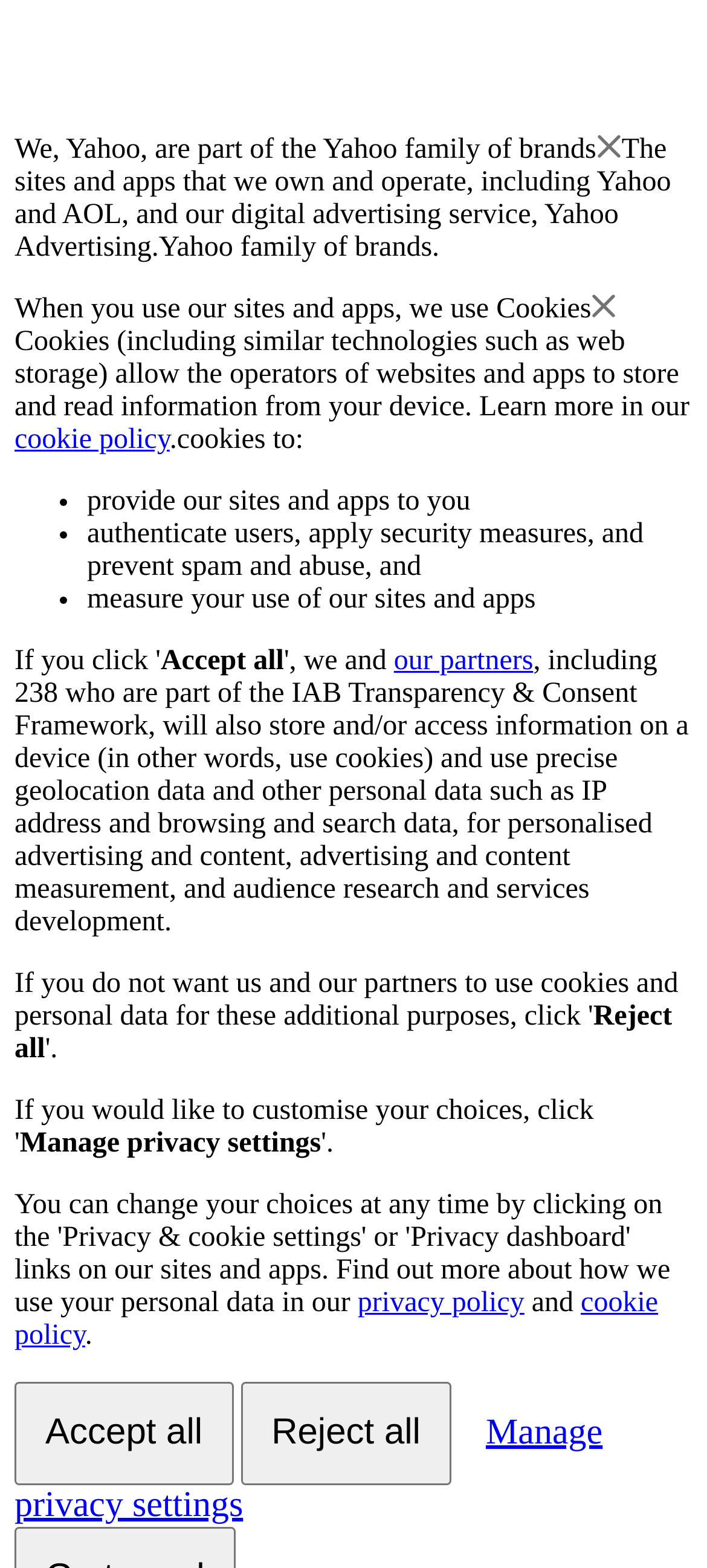How many options are available for managing privacy settings?
Give a single word or phrase as your answer by examining the image.

Three